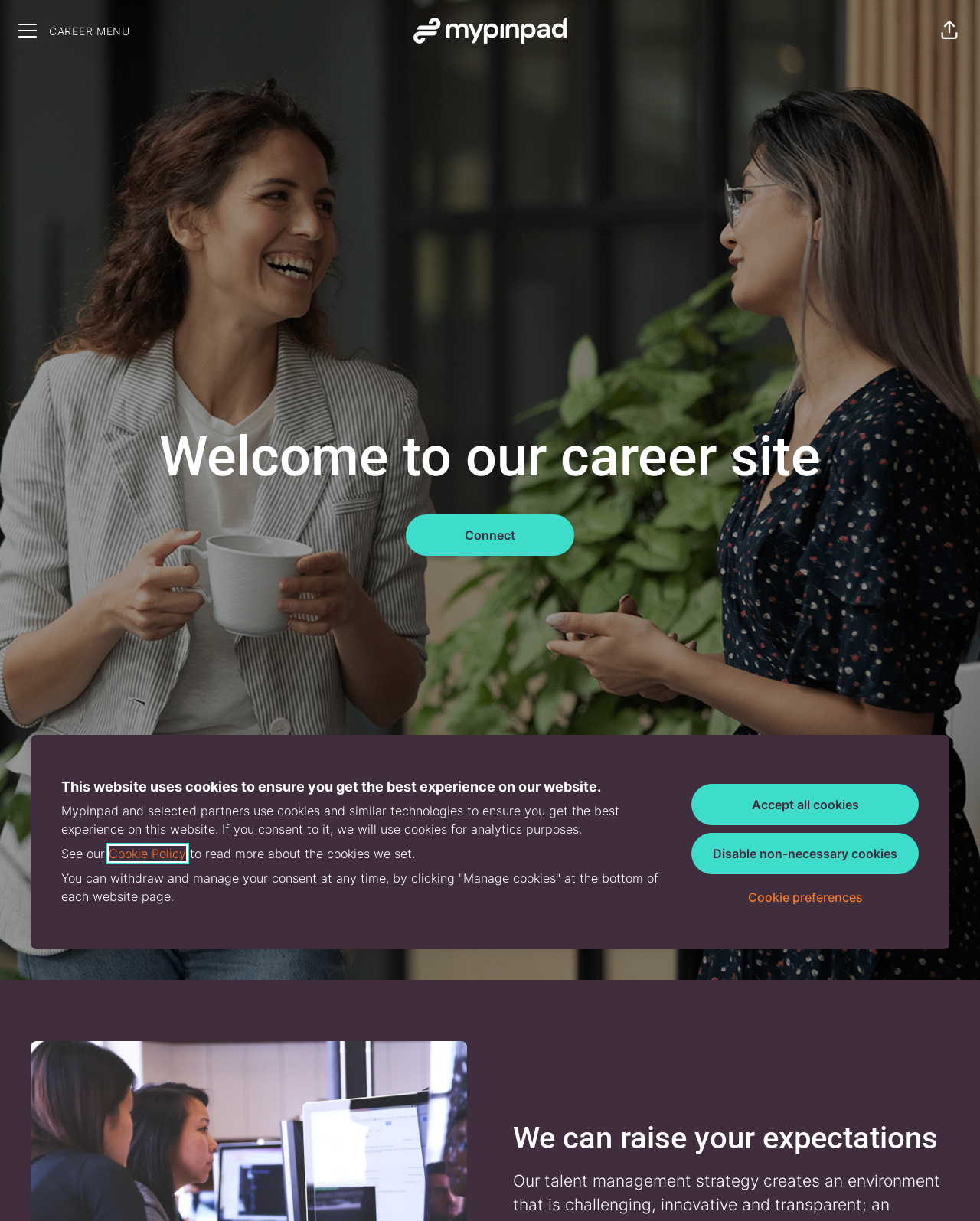Please identify the bounding box coordinates of the region to click in order to complete the task: "Connect with us". The coordinates must be four float numbers between 0 and 1, specified as [left, top, right, bottom].

[0.414, 0.421, 0.586, 0.455]